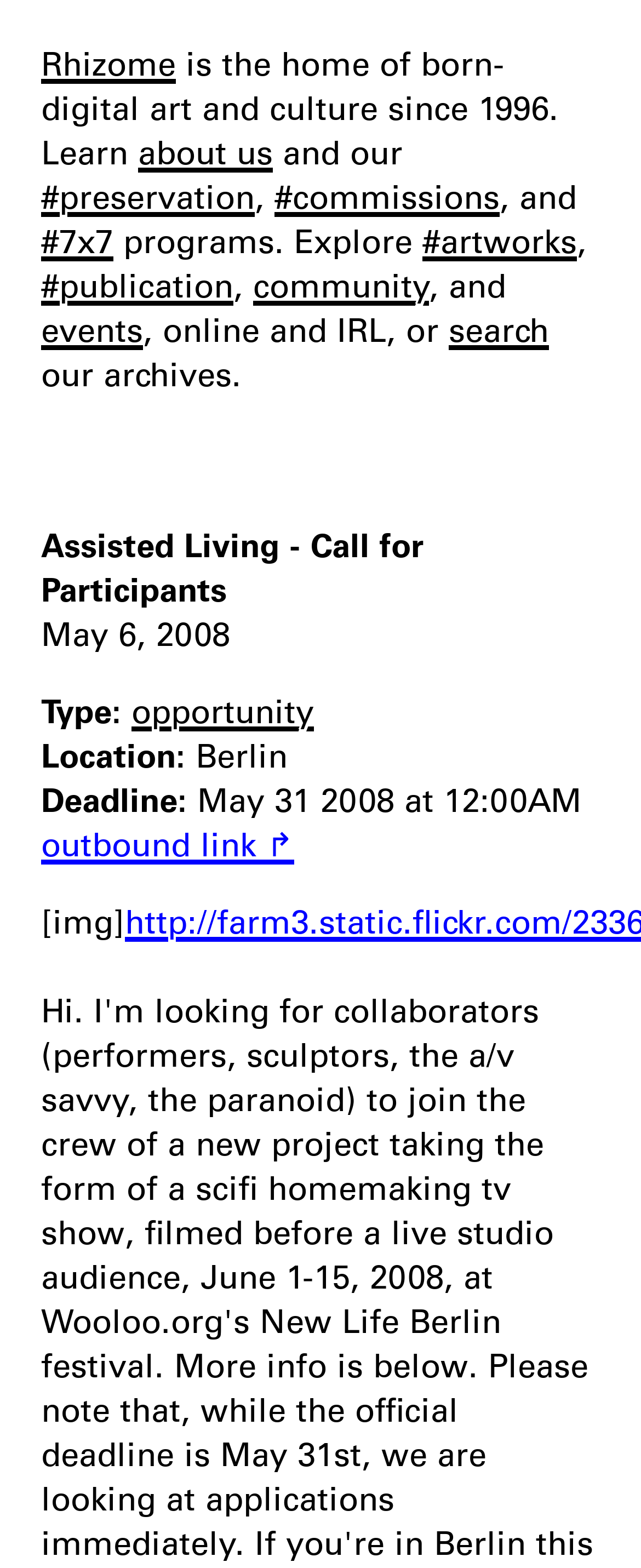Using the webpage screenshot, locate the HTML element that fits the following description and provide its bounding box: "about us".

[0.215, 0.084, 0.426, 0.11]